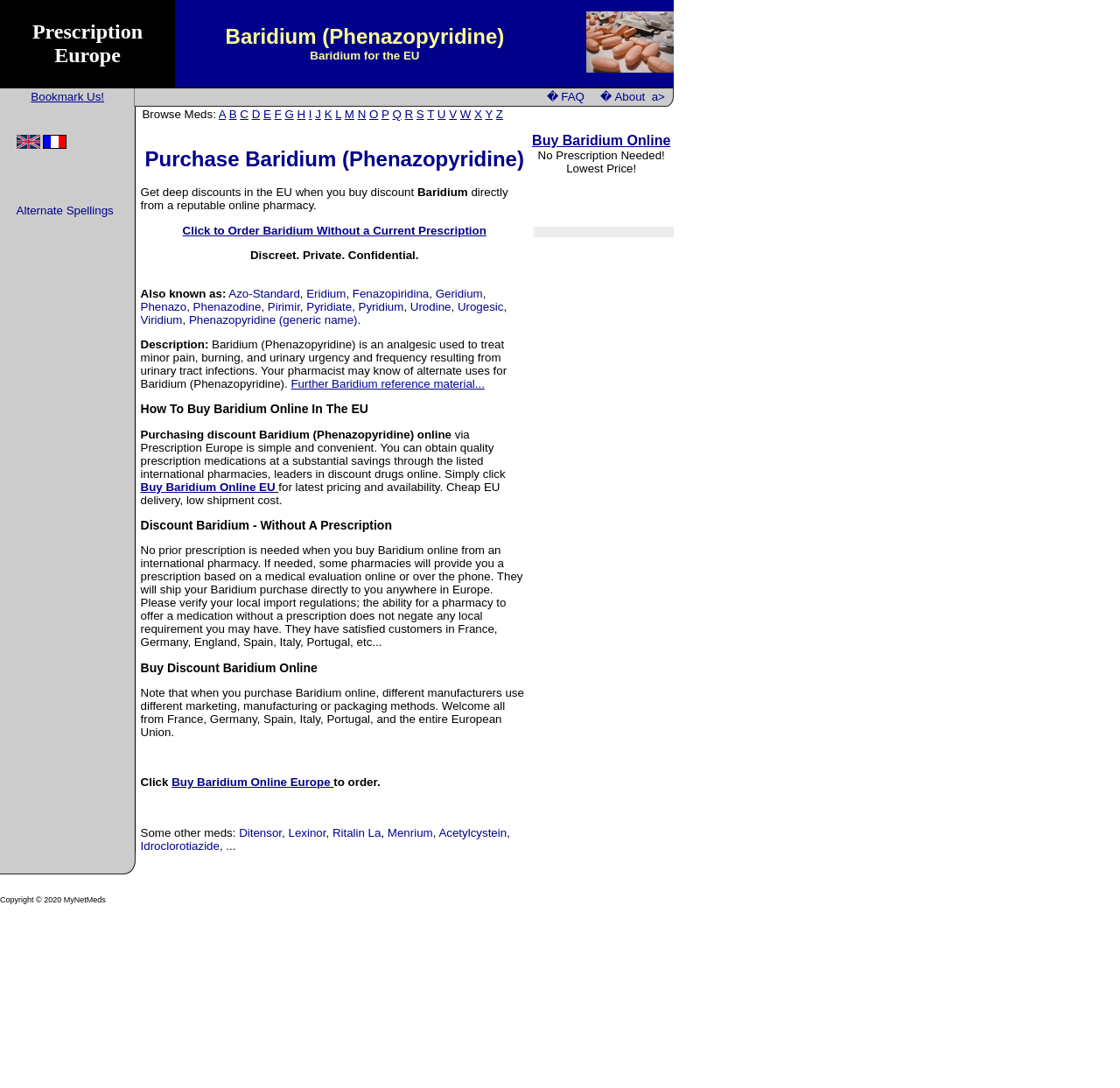Can I buy Baridium without a prescription?
Please answer the question with as much detail as possible using the screenshot.

The section 'Discount Baridium - Without A Prescription' mentions that no prior prescription is needed when buying Baridium online from an international pharmacy.